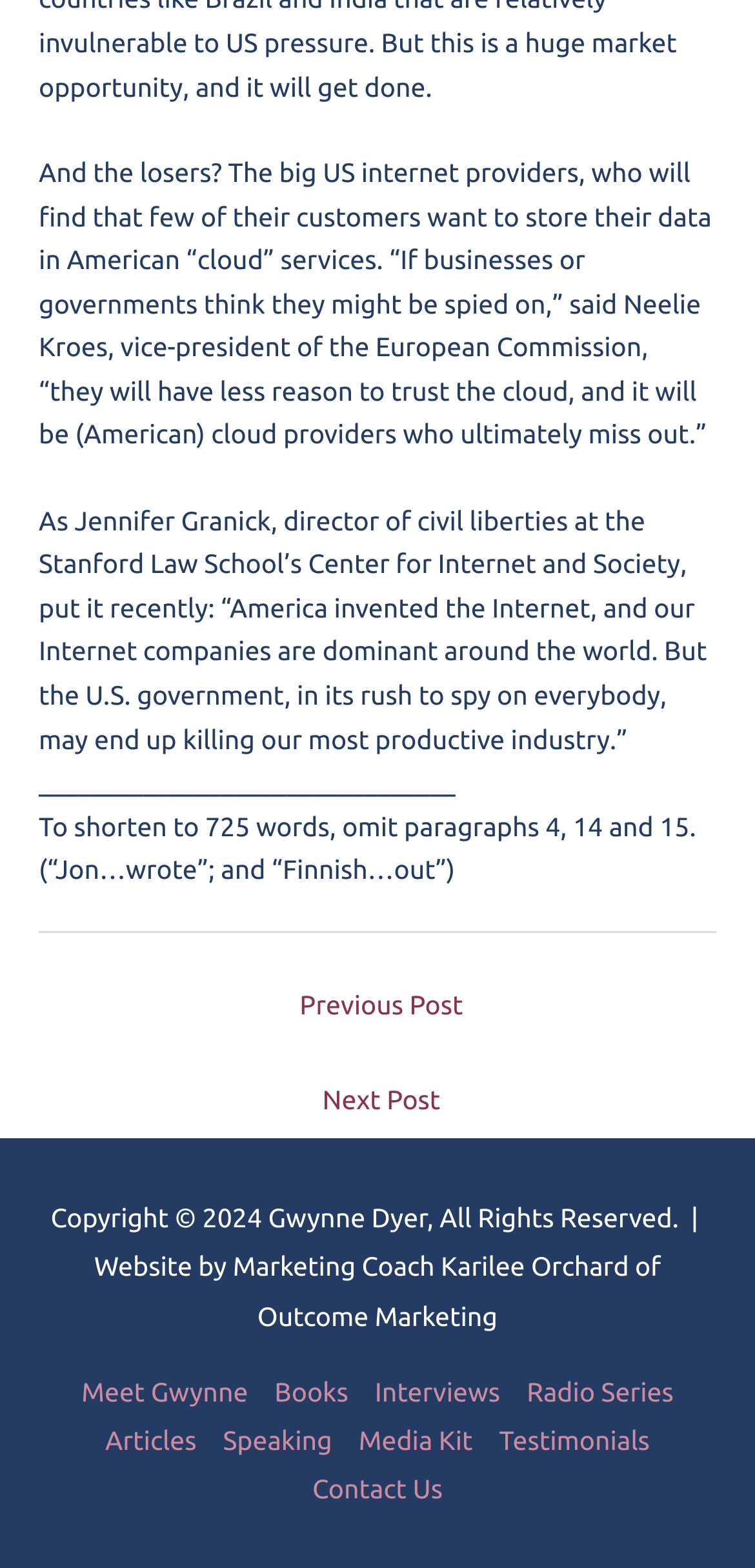Kindly determine the bounding box coordinates for the clickable area to achieve the given instruction: "view articles".

[0.122, 0.909, 0.278, 0.928]